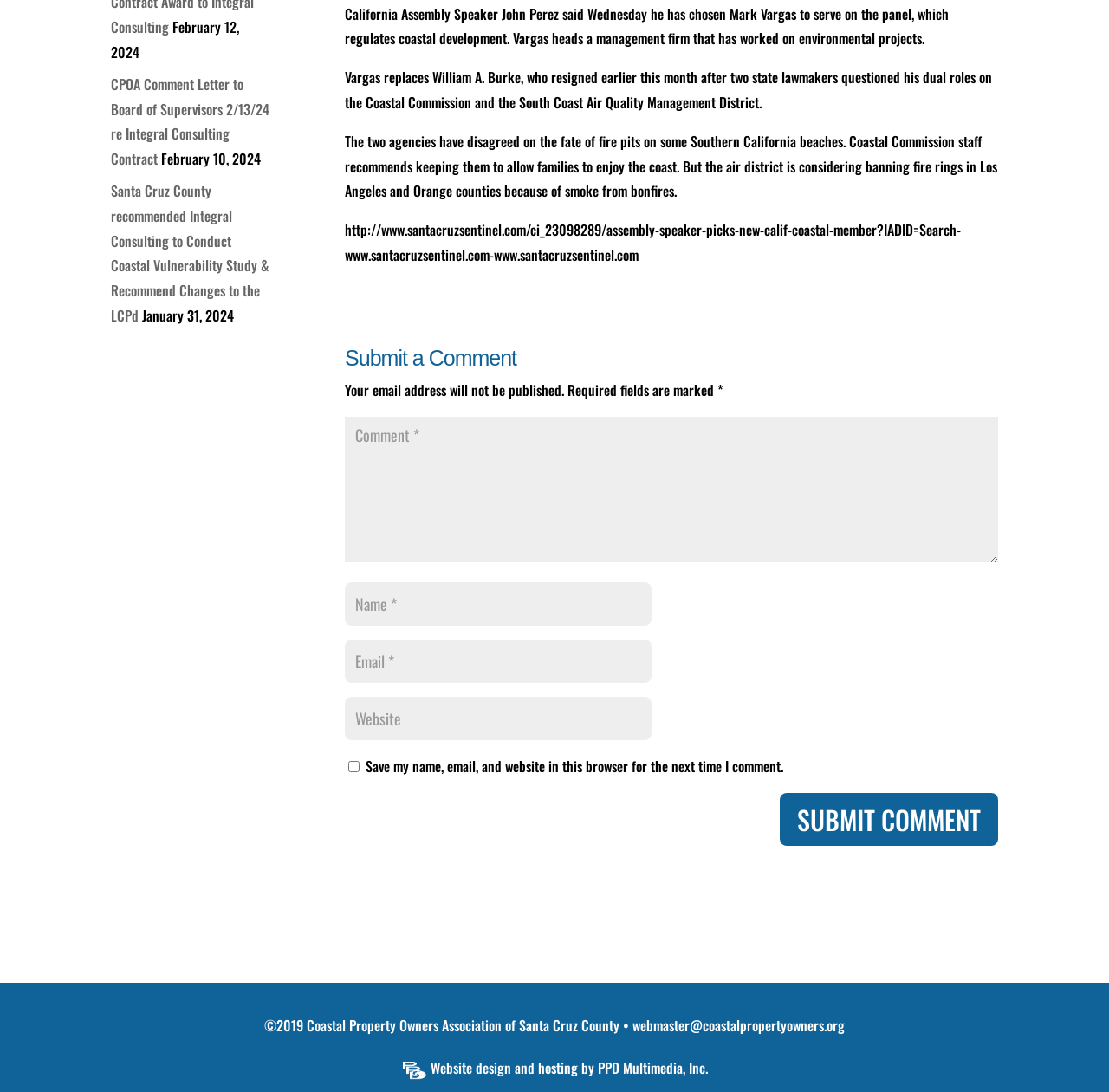Given the webpage screenshot and the description, determine the bounding box coordinates (top-left x, top-left y, bottom-right x, bottom-right y) that define the location of the UI element matching this description: webmaster@coastalpropertyowners.org

[0.57, 0.929, 0.762, 0.949]